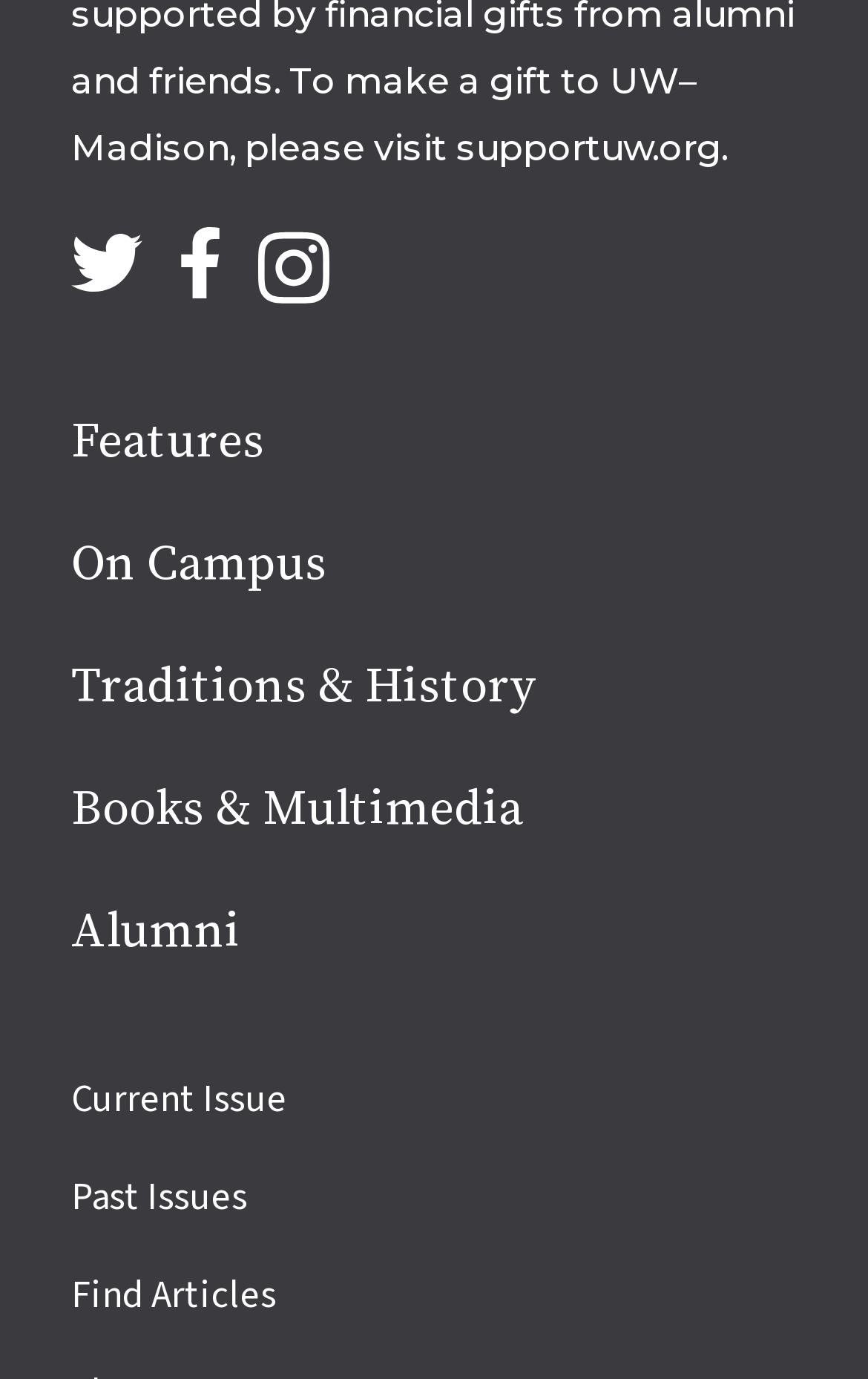How many links are available under 'Follow us on social media'?
Make sure to answer the question with a detailed and comprehensive explanation.

I counted the number of links under the 'Follow us on social media' heading, which are 'Twitter', 'Facebook', and 'Instagram', totaling 3 links.